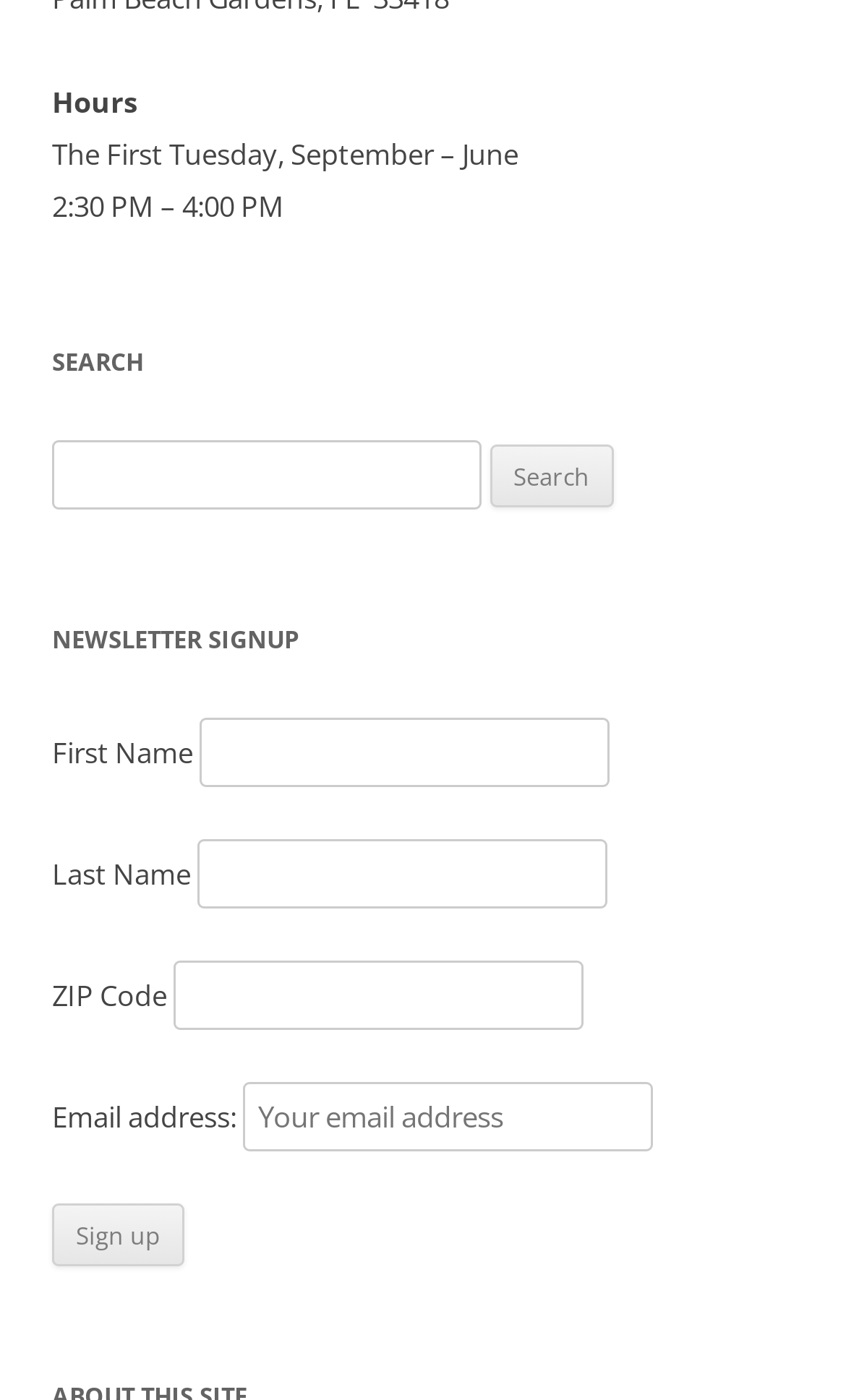Answer the question briefly using a single word or phrase: 
What is the purpose of the search bar?

To search for something